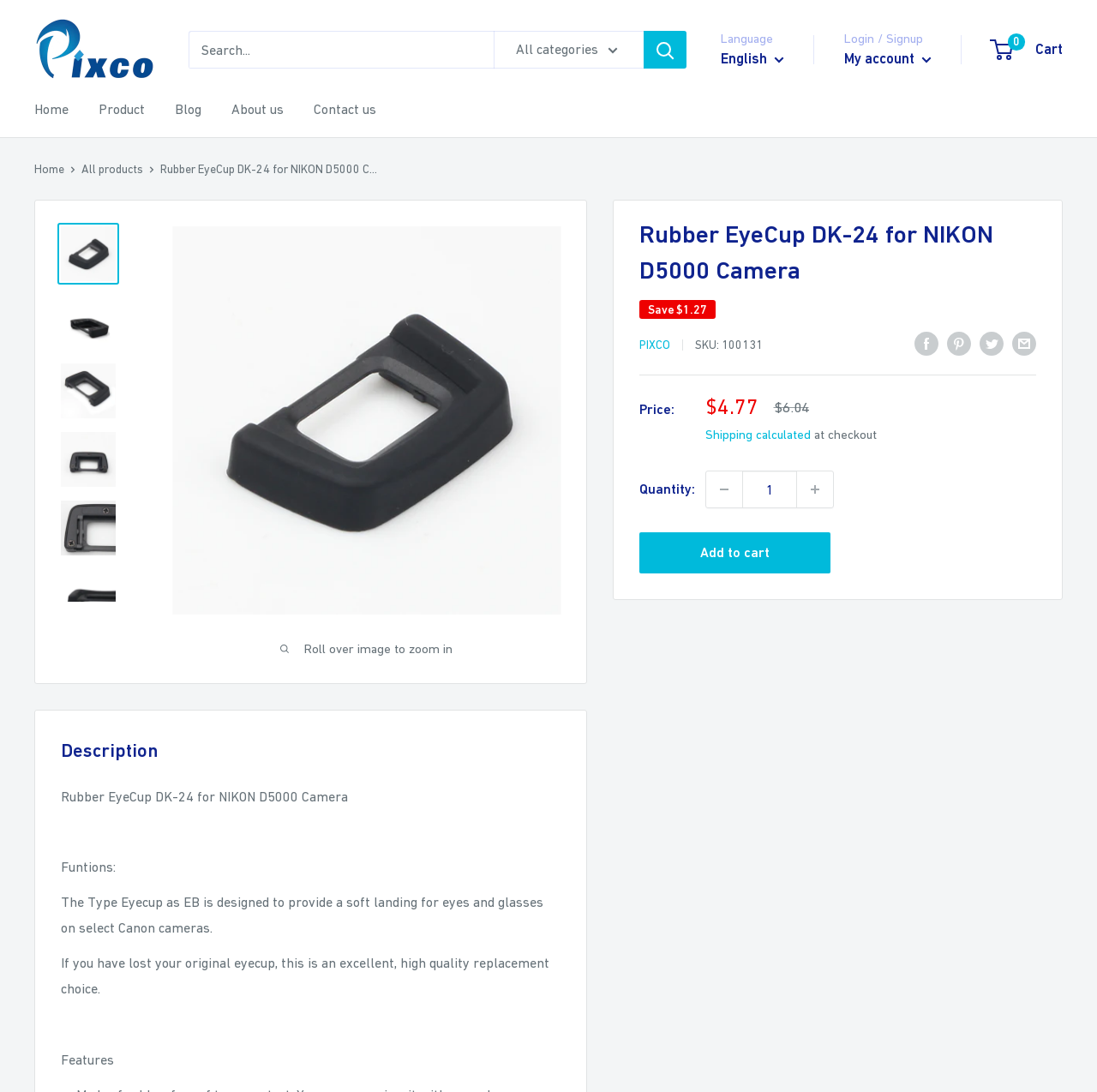Please find the bounding box coordinates of the element that needs to be clicked to perform the following instruction: "Select a language". The bounding box coordinates should be four float numbers between 0 and 1, represented as [left, top, right, bottom].

[0.657, 0.042, 0.715, 0.067]